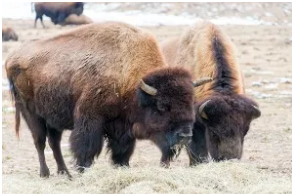Please respond to the question using a single word or phrase:
What do bison primarily consume?

Grasses and sedges